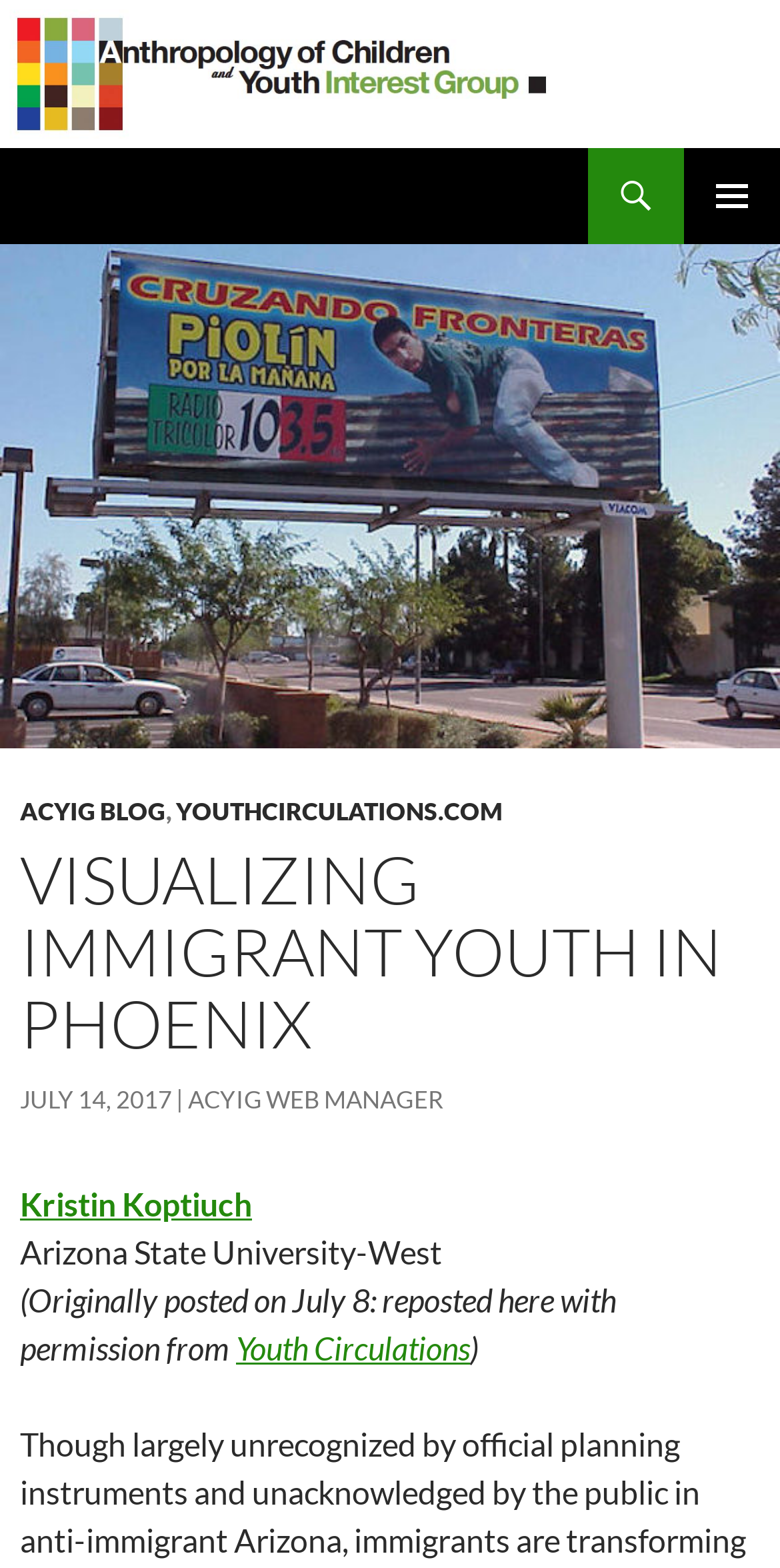Who is the author of the article?
Could you answer the question in a detailed manner, providing as much information as possible?

The author's name can be found in the article section, where it is written as a link.